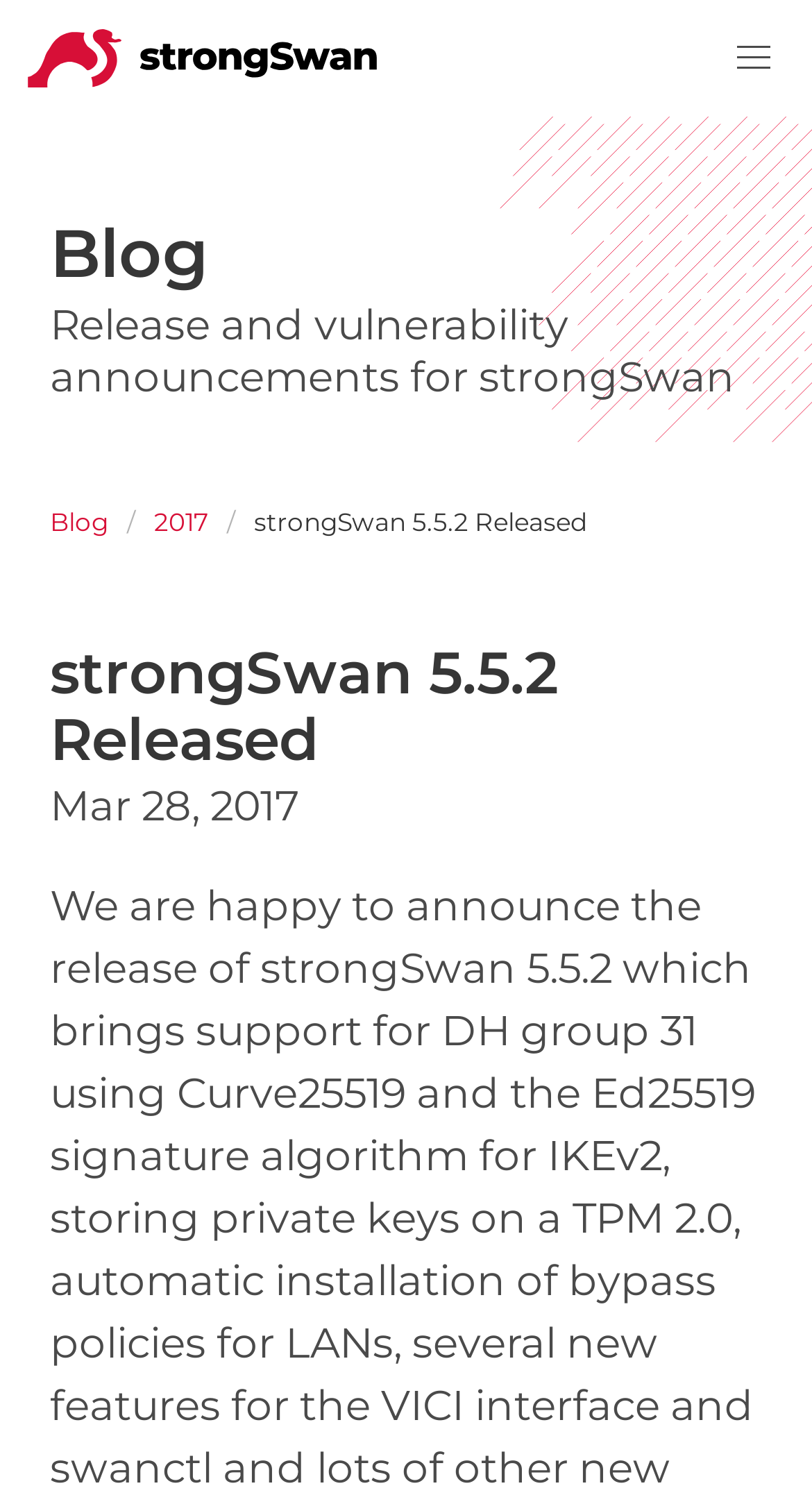Give a one-word or short phrase answer to this question: 
What is the release date of strongSwan 5.5.2?

Mar 28, 2017